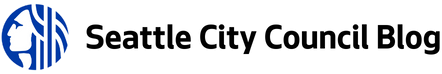What is the font color of the text 'Seattle City Council Blog'?
Refer to the image and respond with a one-word or short-phrase answer.

Black